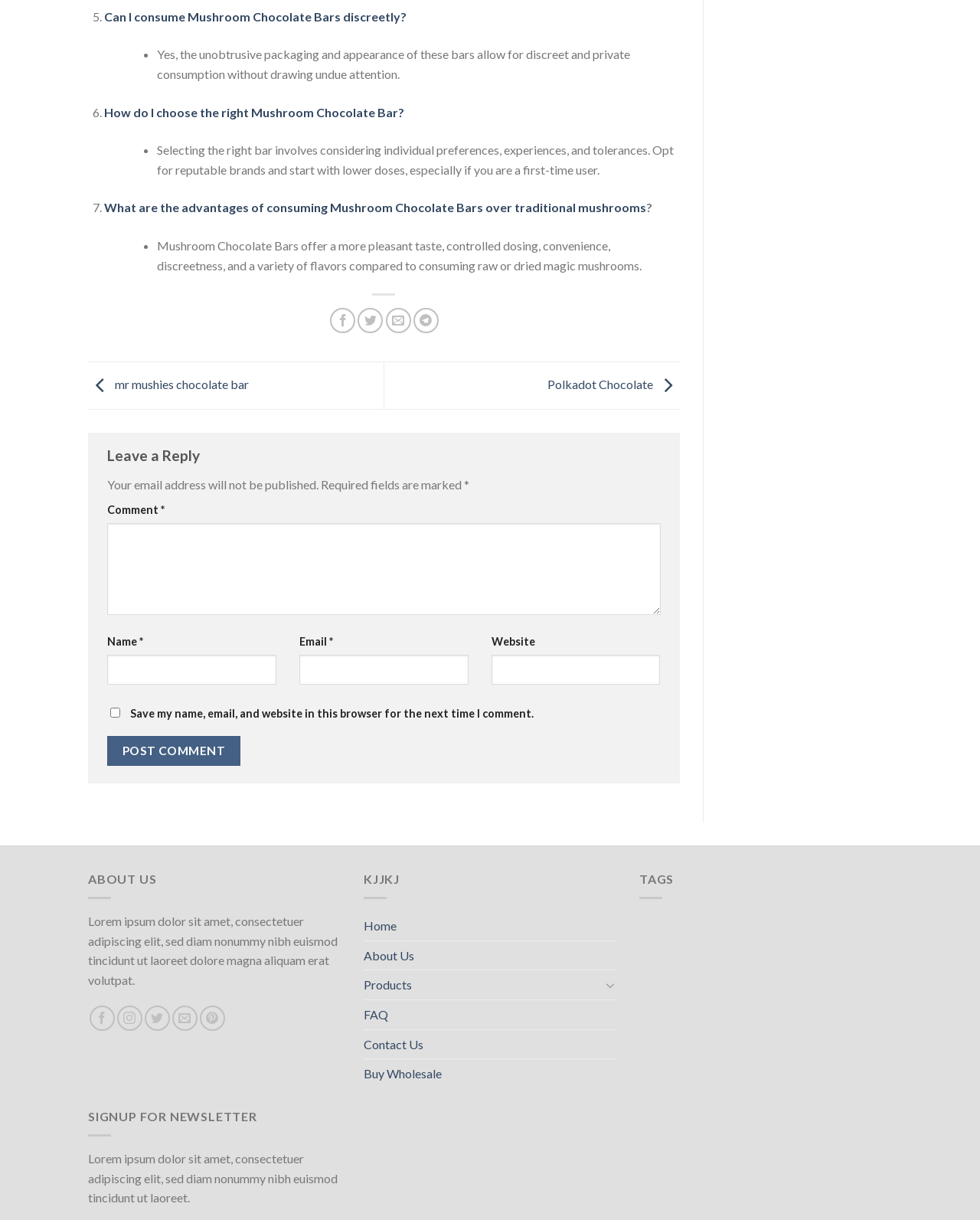Respond to the following query with just one word or a short phrase: 
How many social media platforms can you share content on?

4